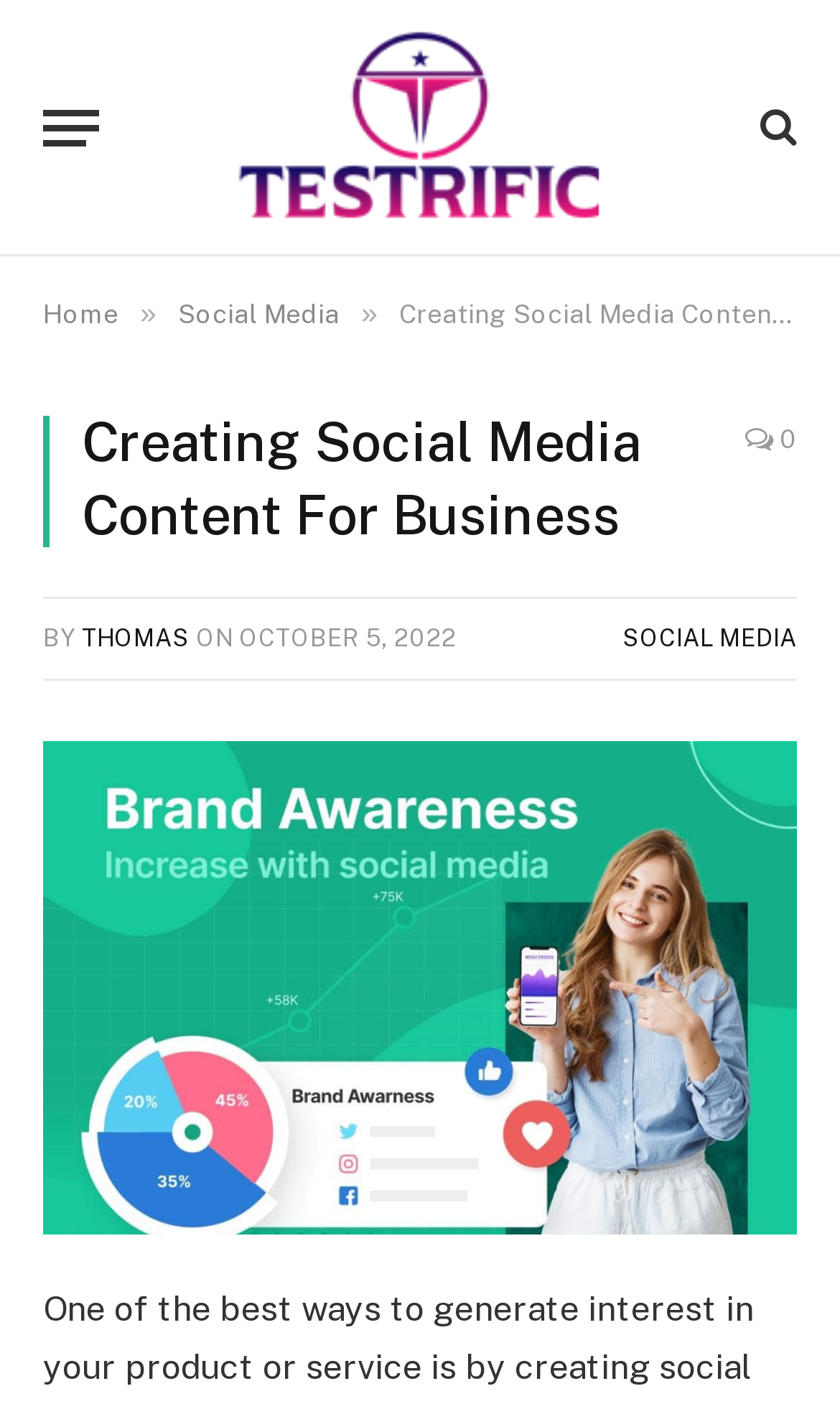Please find the bounding box coordinates of the element's region to be clicked to carry out this instruction: "follow the eighth link".

None